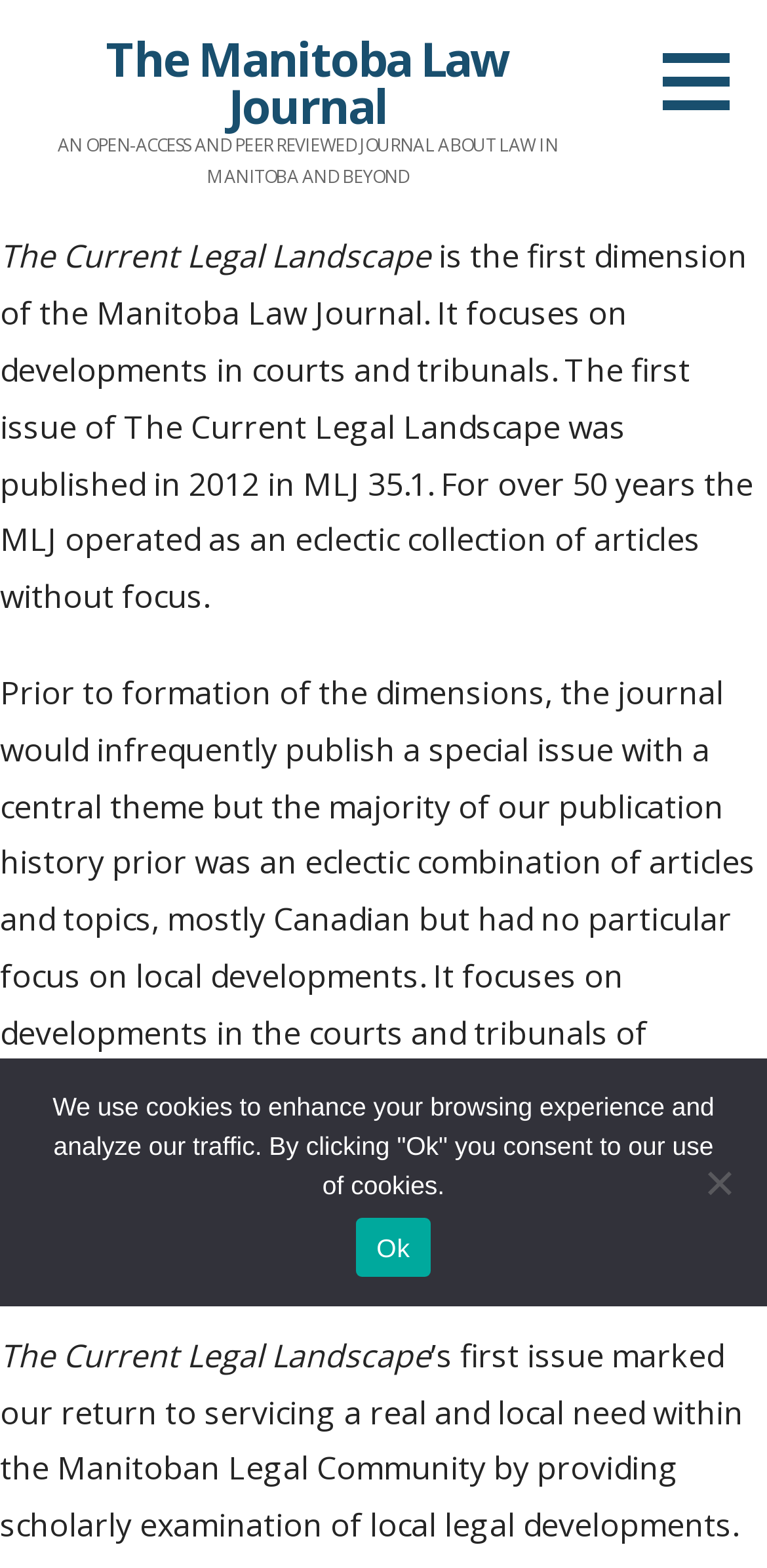What marked the return to servicing a real and local need within the Manitoban Legal Community?
Using the image as a reference, give an elaborate response to the question.

According to the webpage content, the first issue of The Current Legal Landscape marked the return to servicing a real and local need within the Manitoban Legal Community by providing scholarly examination of local legal developments. This information is obtained from the StaticText element with the text '’s first issue marked our return to servicing a real and local need within the Manitoban Legal Community by providing scholarly examination of local legal developments.'